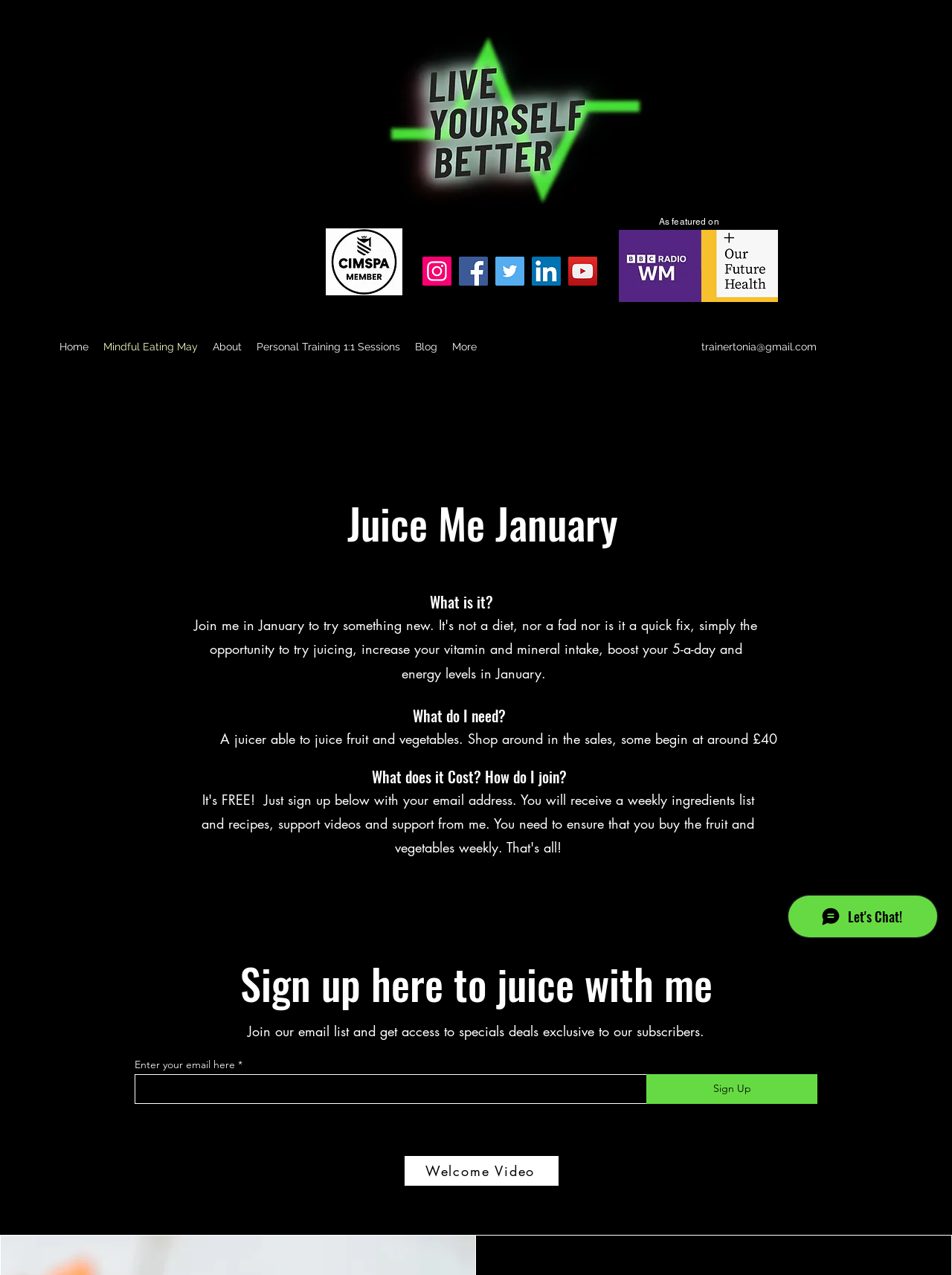Determine and generate the text content of the webpage's headline.

Juice Me January